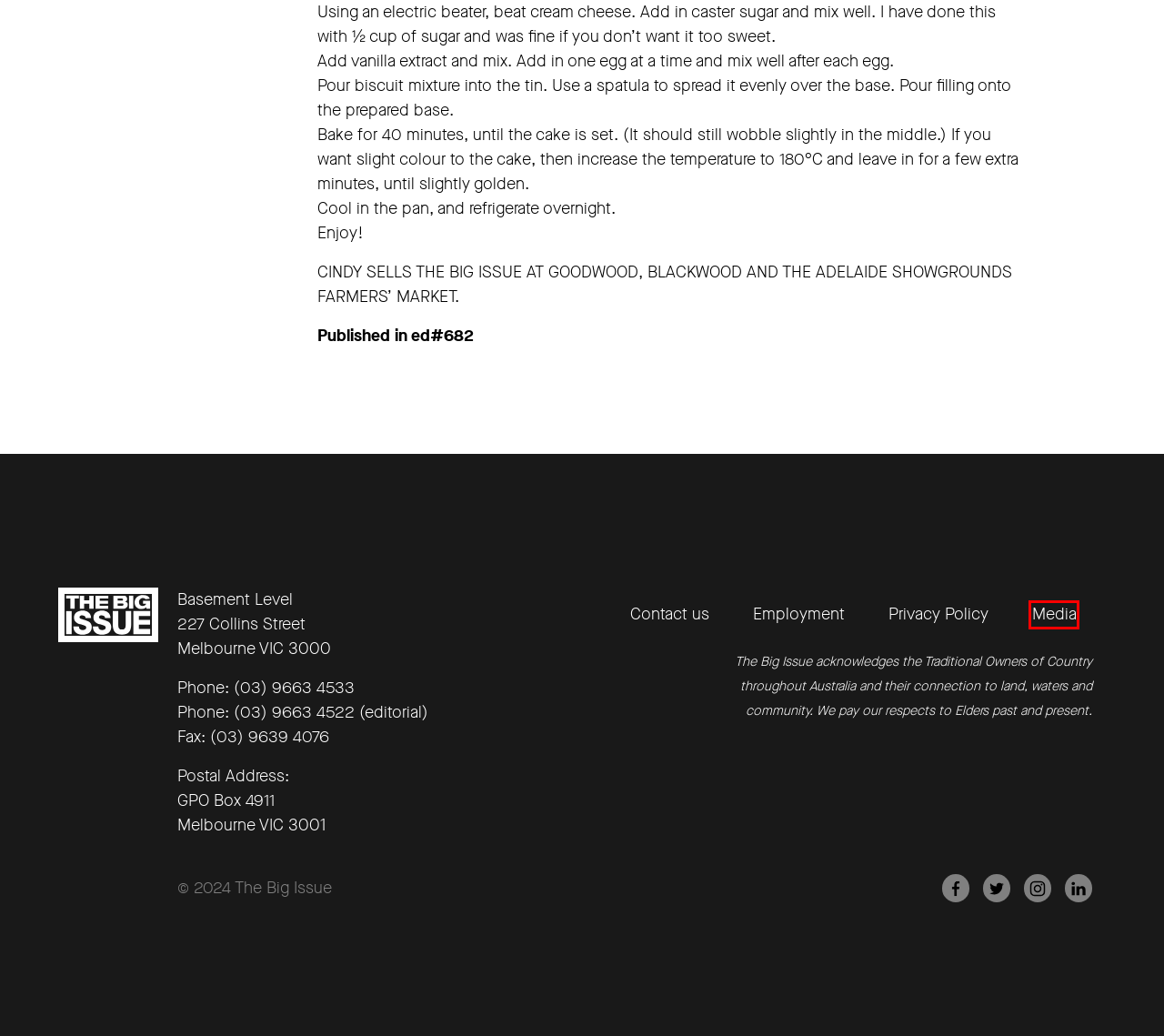Examine the screenshot of the webpage, which has a red bounding box around a UI element. Select the webpage description that best fits the new webpage after the element inside the red bounding box is clicked. Here are the choices:
A. The Big Issue Australia
B. Careers and Employment | The Big Issue Australia – The Big Issue
C. Contact The Big Issue Australia | Social Enterprise – The Big Issue
D. Media for The Big Issue Australia | Contact Us – The Big Issue
E. Privacy Policy | The Big Issue Australia – The Big Issue
F. Get Involved With The Big Issue Australia | Volunteer – The Big Issue
G. About The Big Issue | Australia Social Enterprise – The Big Issue
H. The Big Issue Programs | Australian Non-profit Charity – The Big Issue

D